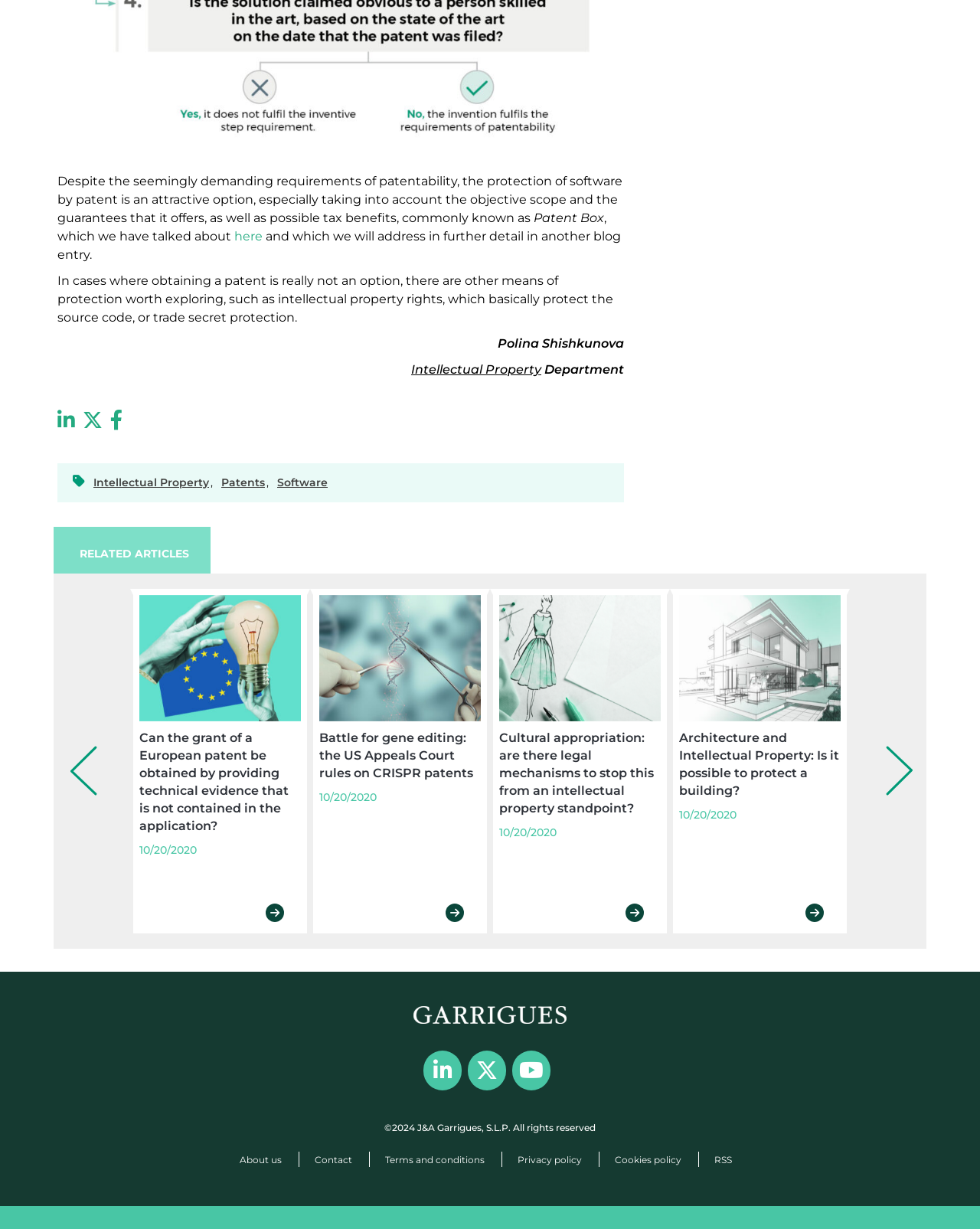Using the provided description: "patents", find the bounding box coordinates of the corresponding UI element. The output should be four float numbers between 0 and 1, in the format [left, top, right, bottom].

[0.217, 0.382, 0.27, 0.403]